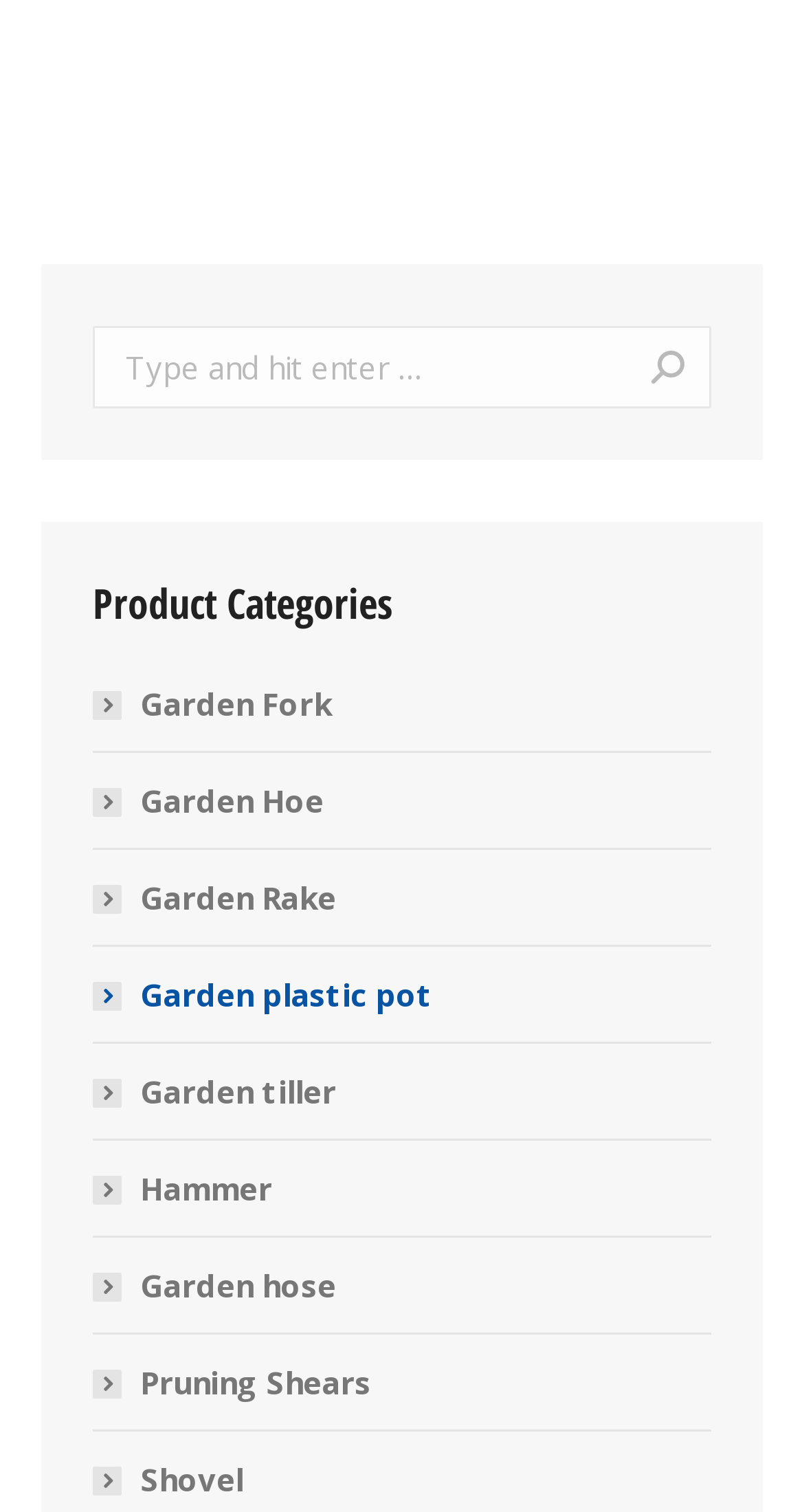Find the bounding box coordinates for the area that should be clicked to accomplish the instruction: "Explore Pruning Shears products".

[0.115, 0.896, 0.462, 0.933]